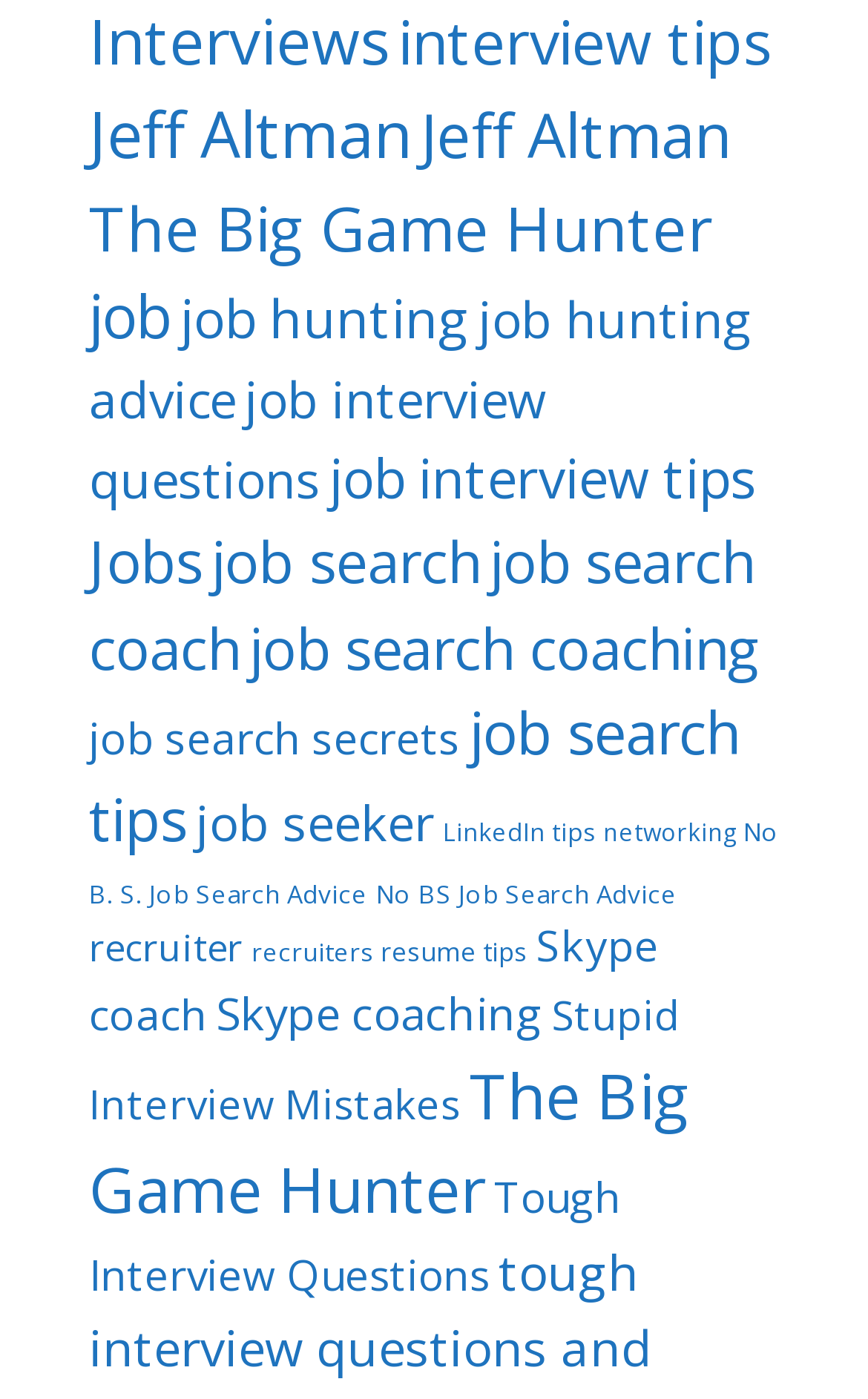Can you find the bounding box coordinates for the element that needs to be clicked to execute this instruction: "Check out No B. S. Job Search Advice"? The coordinates should be given as four float numbers between 0 and 1, i.e., [left, top, right, bottom].

[0.103, 0.583, 0.897, 0.65]